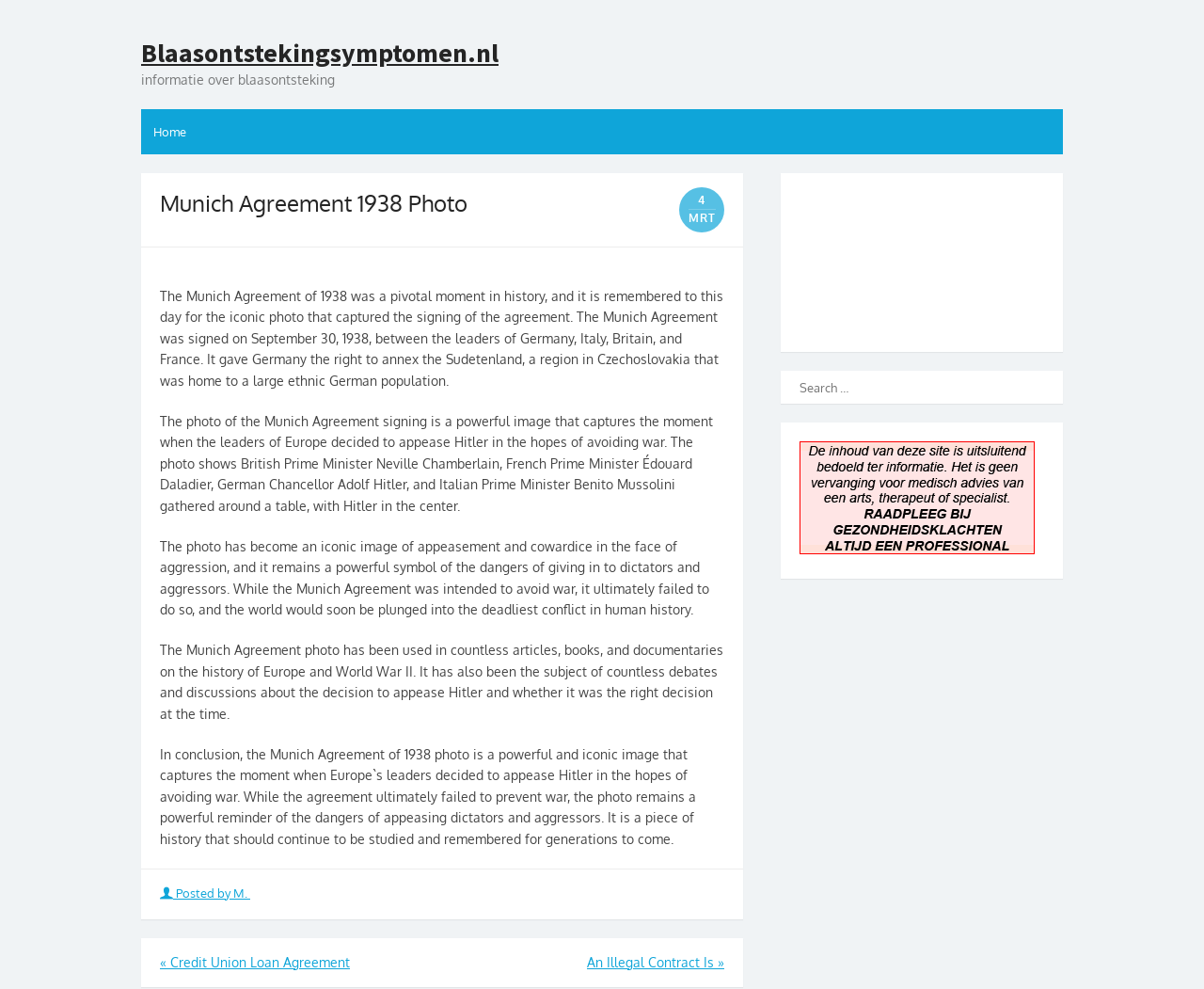Offer a thorough description of the webpage.

The webpage is about the Munich Agreement of 1938, a pivotal moment in history. At the top, there is a link to the website "Blaasontstekingsymptomen.nl" and a brief description "informatie over blaasontsteking" (information about bladder infection). Below this, there is a link to the "Home" page.

The main content of the webpage is an article about the Munich Agreement, which is divided into several sections. The title "Munich Agreement 1938 Photo" is prominently displayed at the top, followed by a brief description of the agreement and its significance. There are four paragraphs of text that provide more information about the agreement, its signing, and its impact on history.

To the right of the article, there is a complementary section that contains an iframe, a search box, and an image. The iframe is positioned above the search box, and the image is below the search box.

At the bottom of the webpage, there is a footer section that contains a link to a post by "M." and two links to related articles: "Credit Union Loan Agreement" and "An Illegal Contract Is".

Overall, the webpage is focused on providing information about the Munich Agreement of 1938, with a clear structure and organization of content.